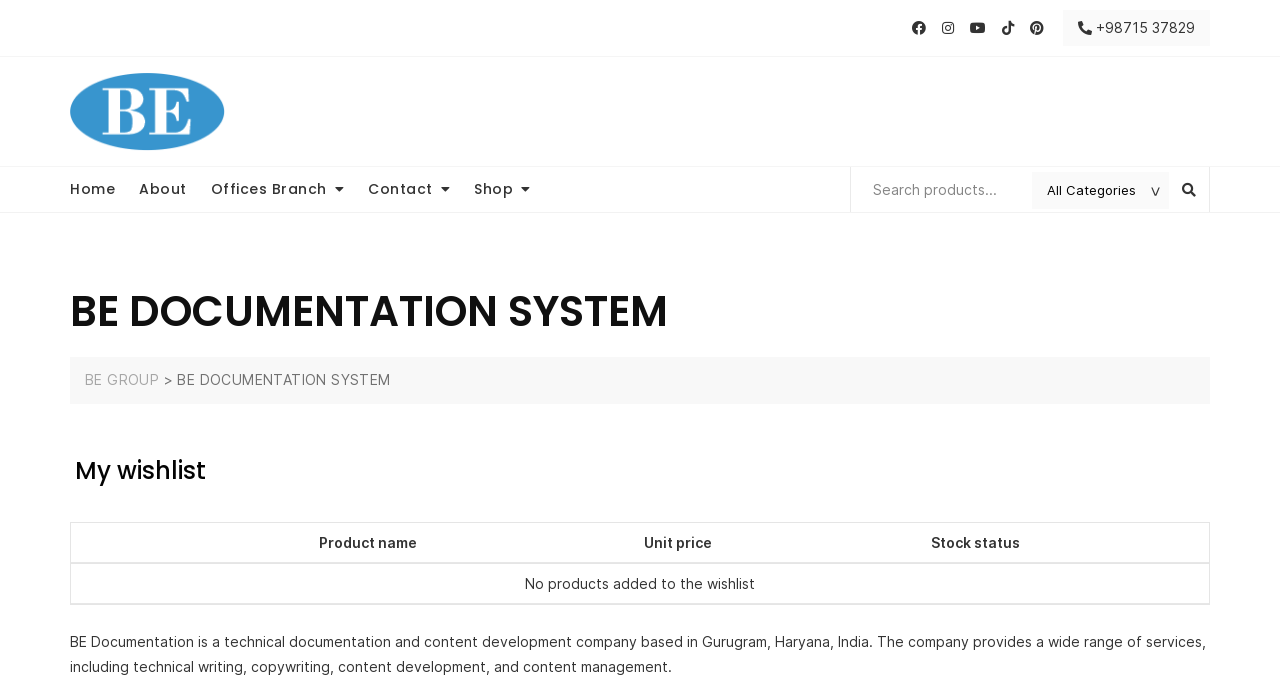Identify the bounding box coordinates of the region that should be clicked to execute the following instruction: "View BE GROUP page".

[0.066, 0.537, 0.124, 0.562]